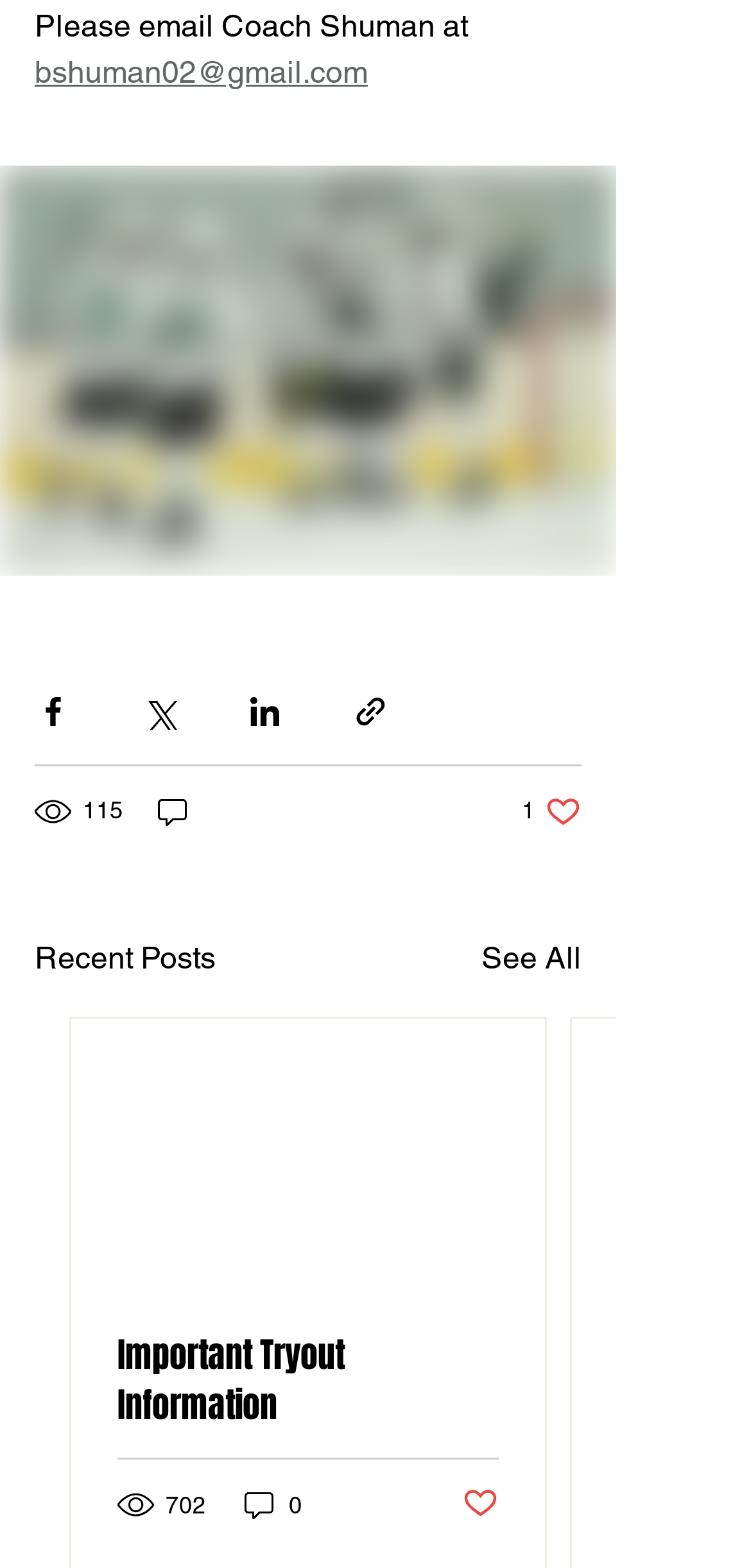Find the bounding box coordinates of the clickable area required to complete the following action: "Get help".

None